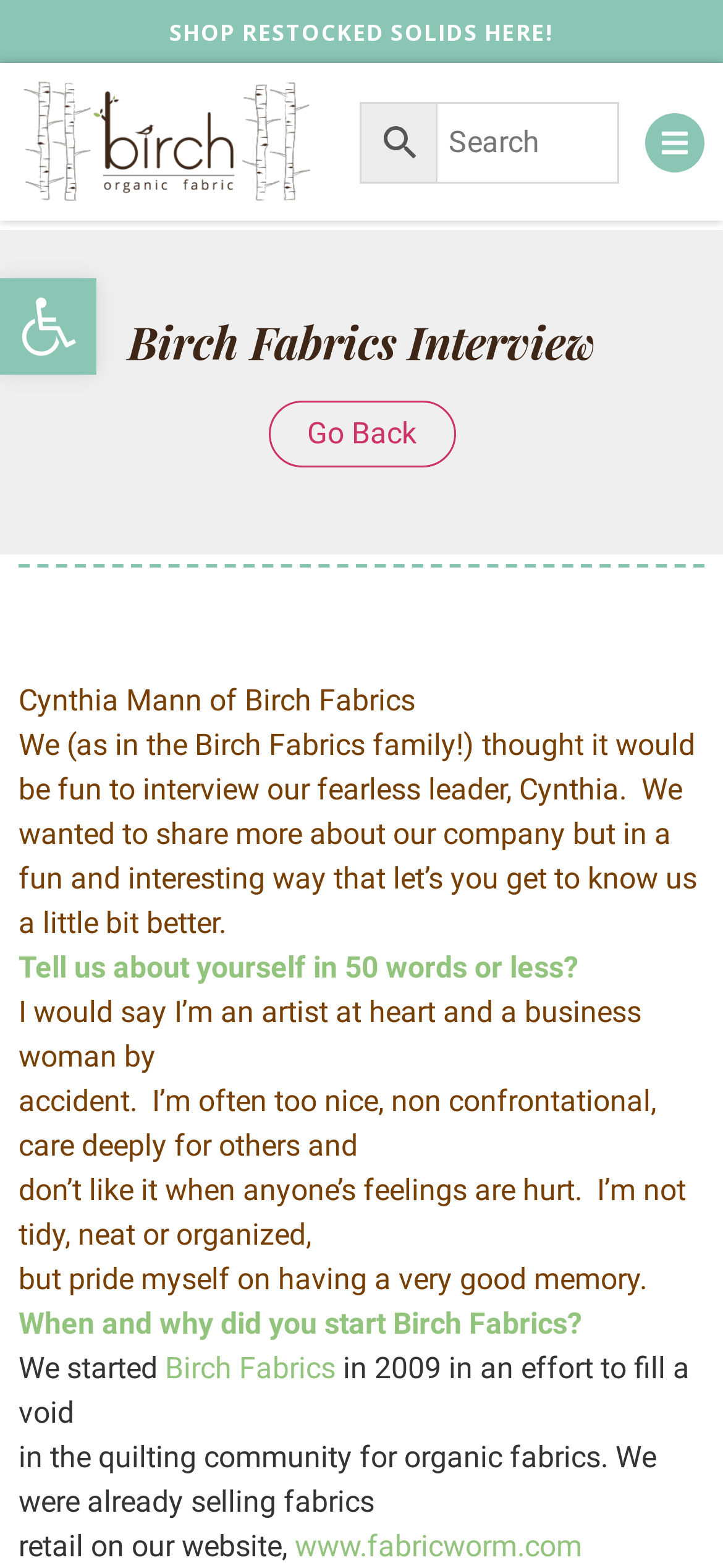What is the purpose of starting Birch Fabrics? Based on the screenshot, please respond with a single word or phrase.

To fill a void in the quilting community for organic fabrics